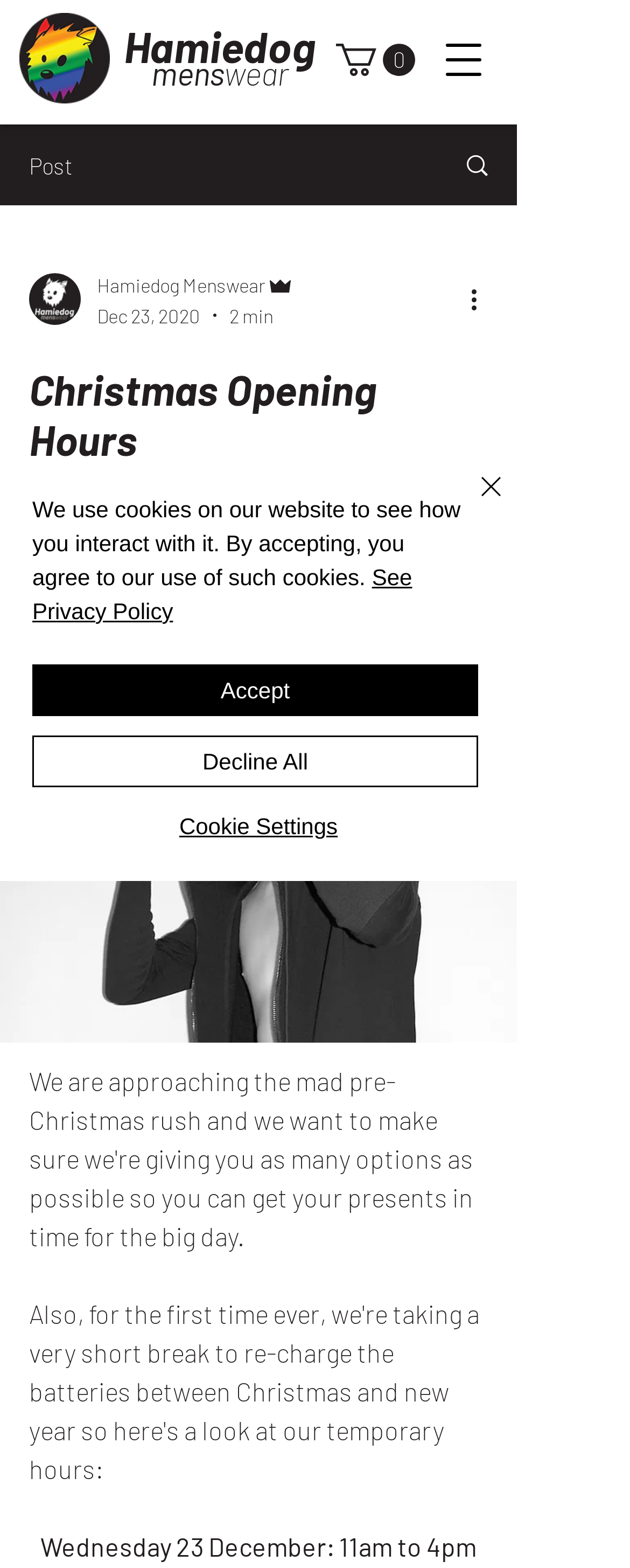What is the name of the menswear store?
Please provide a single word or phrase as your answer based on the screenshot.

Hamiedog menswear